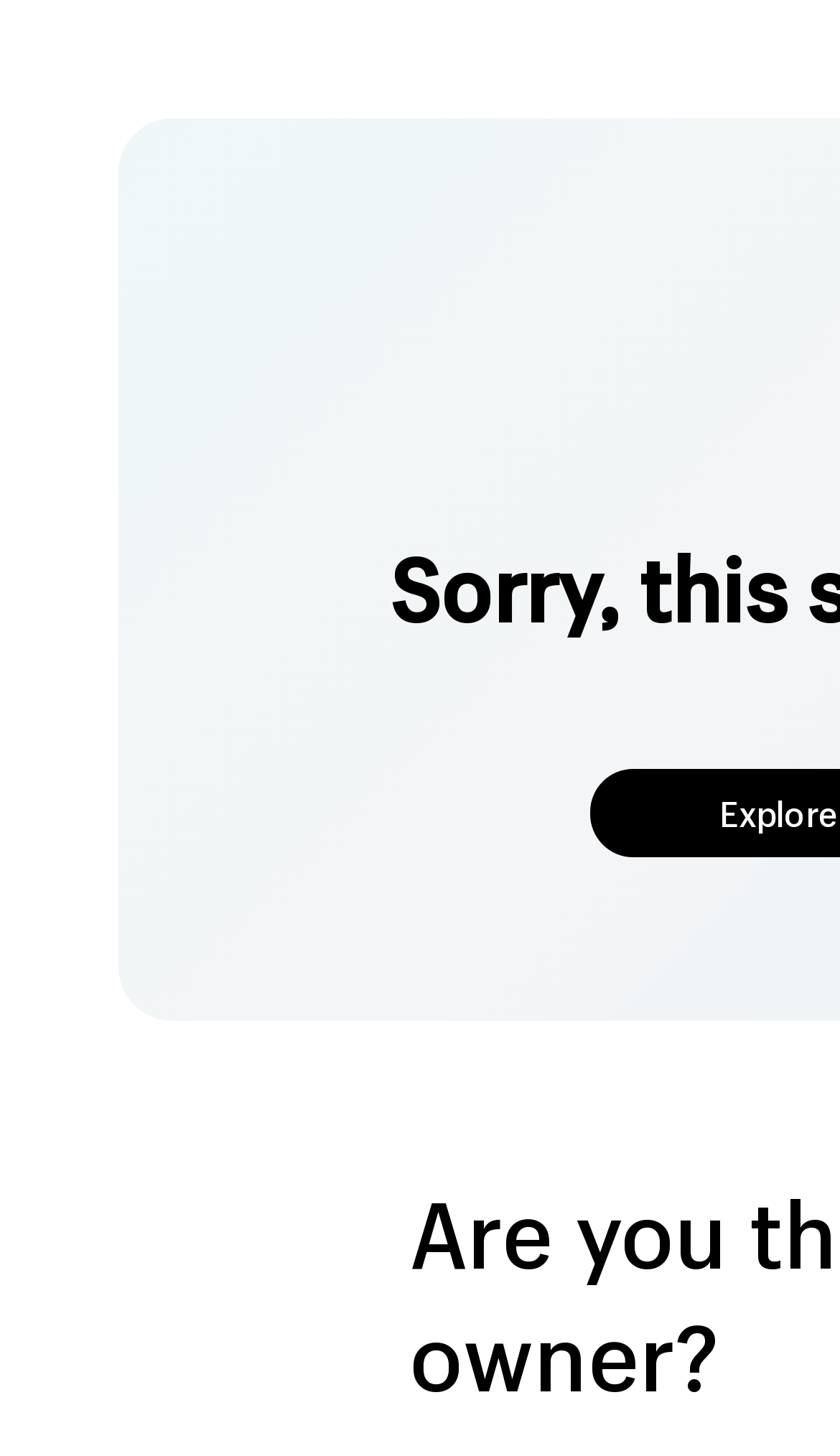Can you extract the primary headline text from the webpage?

Sorry, this store is currently unavailable.